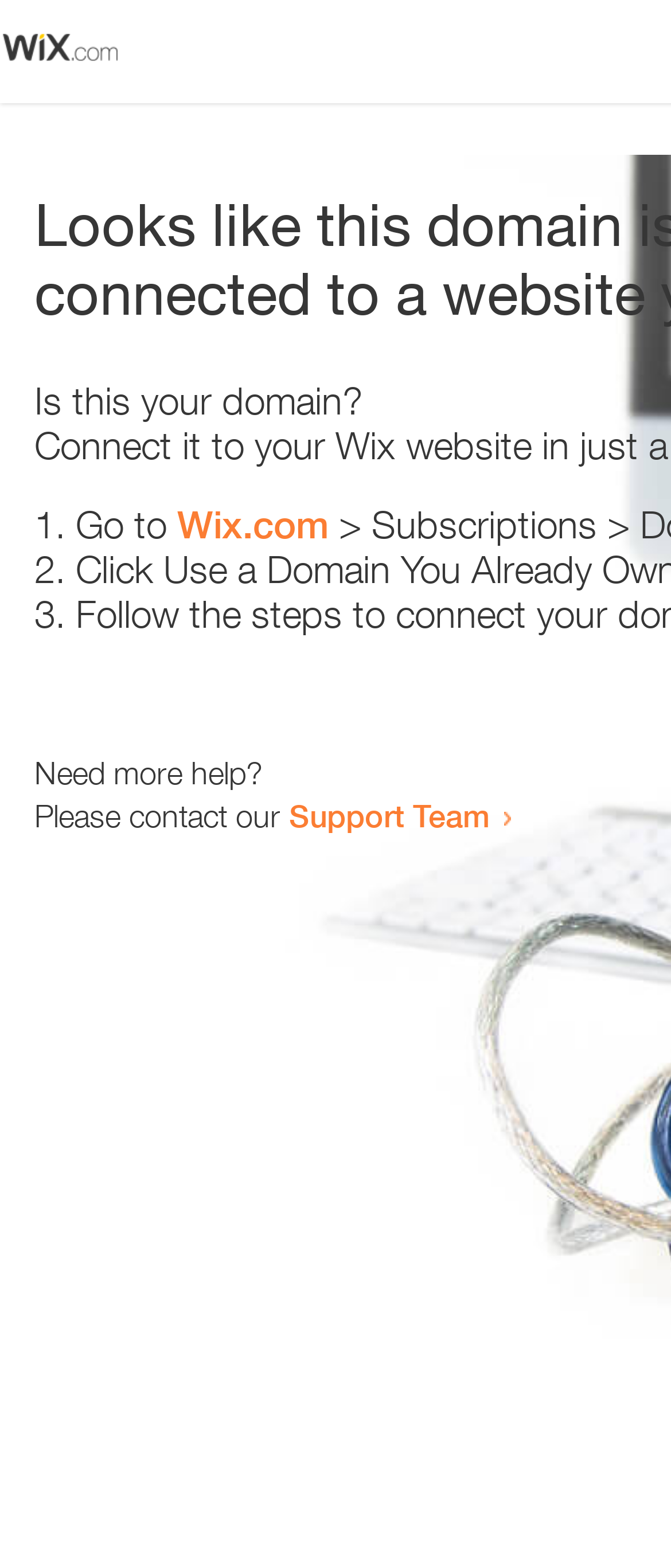What is the domain in question?
Using the visual information, respond with a single word or phrase.

this domain